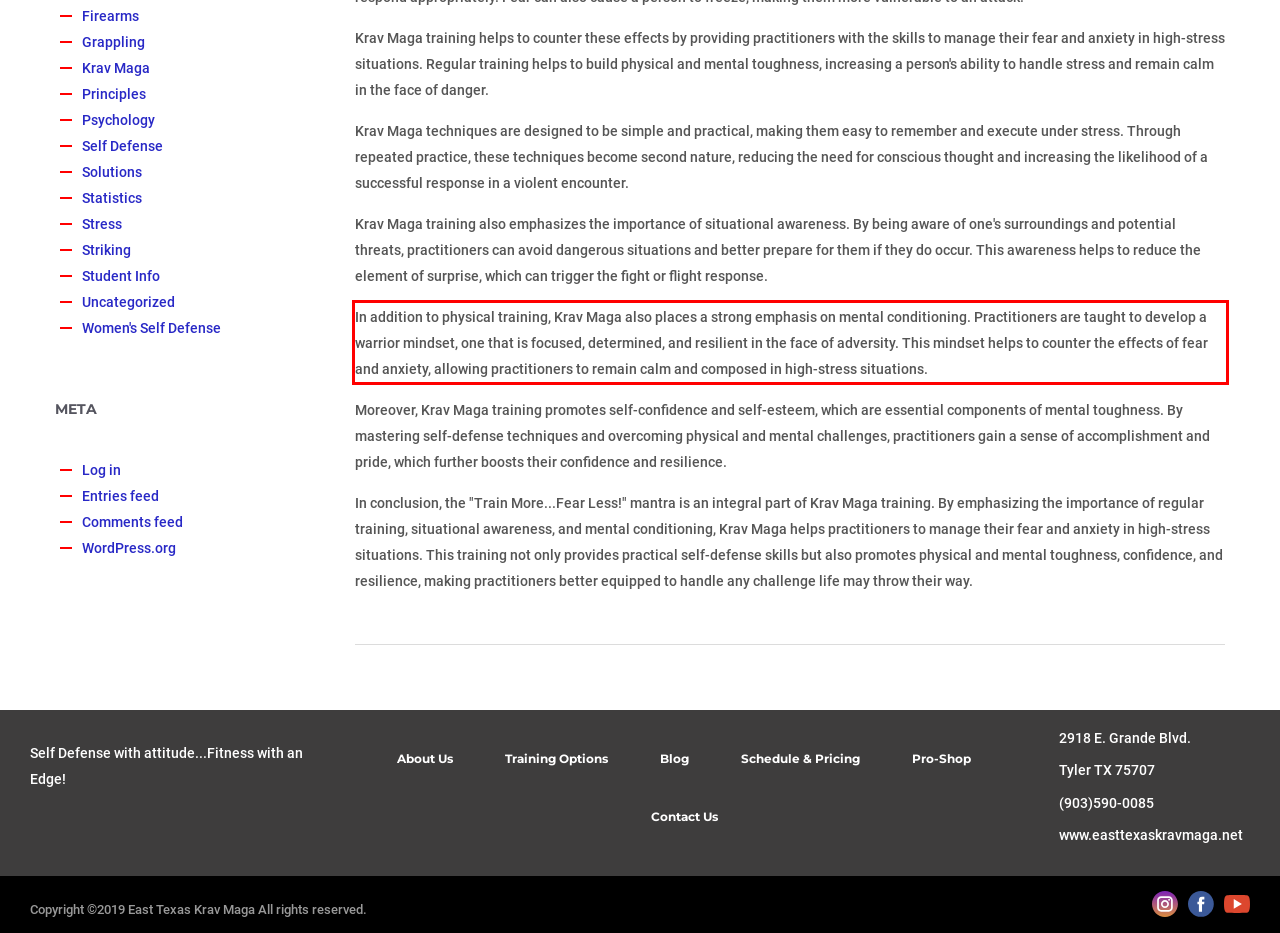You are given a screenshot of a webpage with a UI element highlighted by a red bounding box. Please perform OCR on the text content within this red bounding box.

In addition to physical training, Krav Maga also places a strong emphasis on mental conditioning. Practitioners are taught to develop a warrior mindset, one that is focused, determined, and resilient in the face of adversity. This mindset helps to counter the effects of fear and anxiety, allowing practitioners to remain calm and composed in high-stress situations.